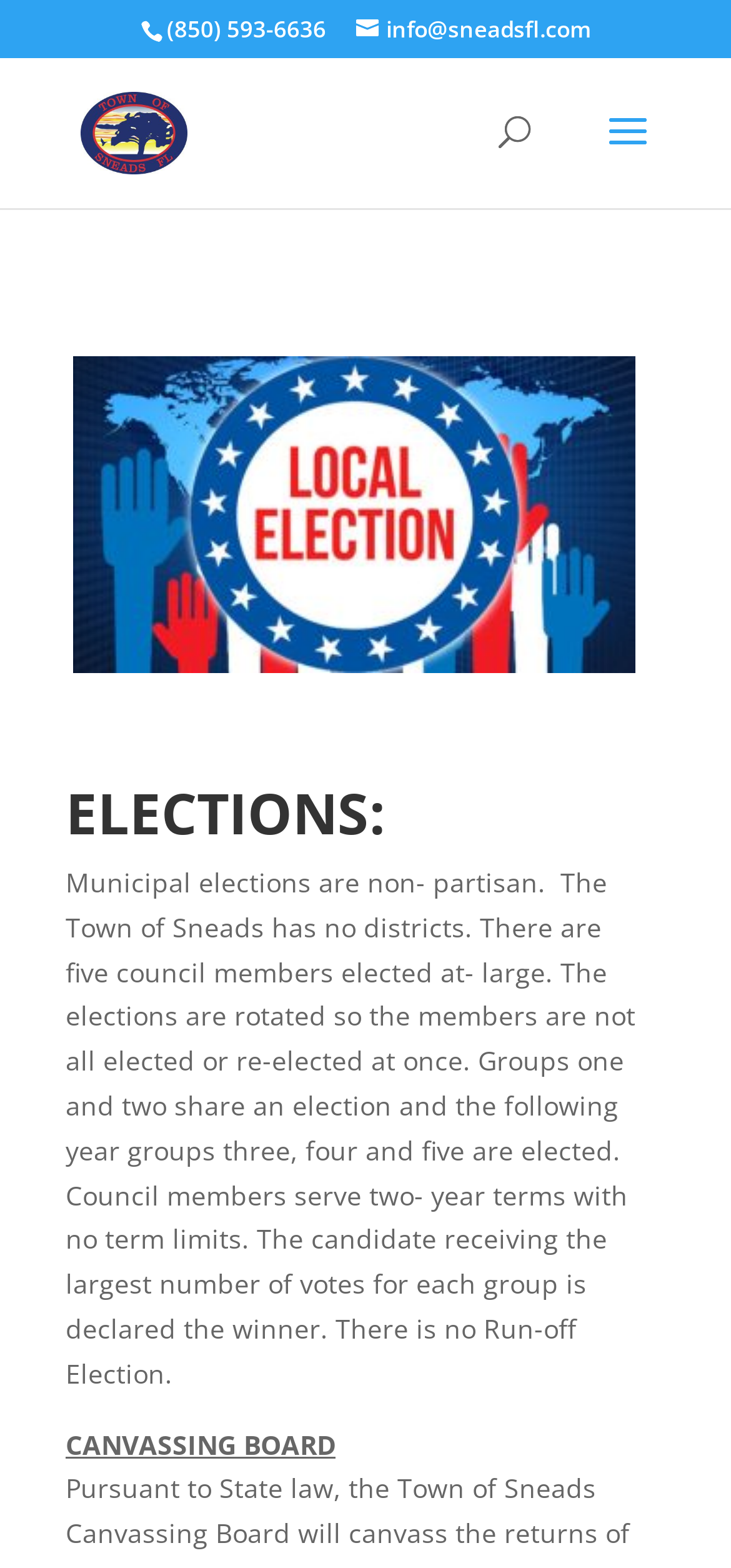Find the bounding box coordinates for the UI element that matches this description: "Menu".

None